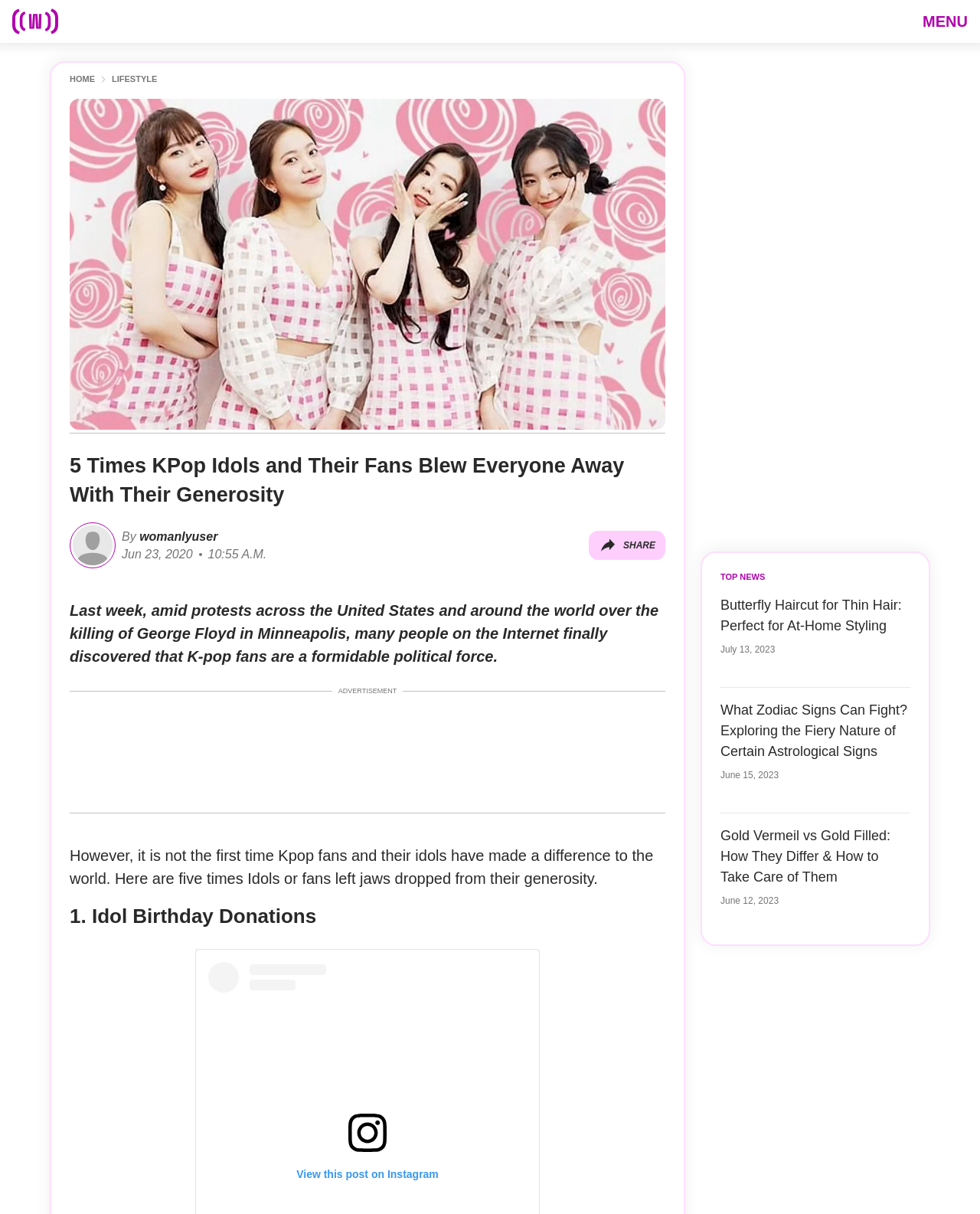Could you provide the bounding box coordinates for the portion of the screen to click to complete this instruction: "View the author's profile"?

[0.071, 0.43, 0.118, 0.468]